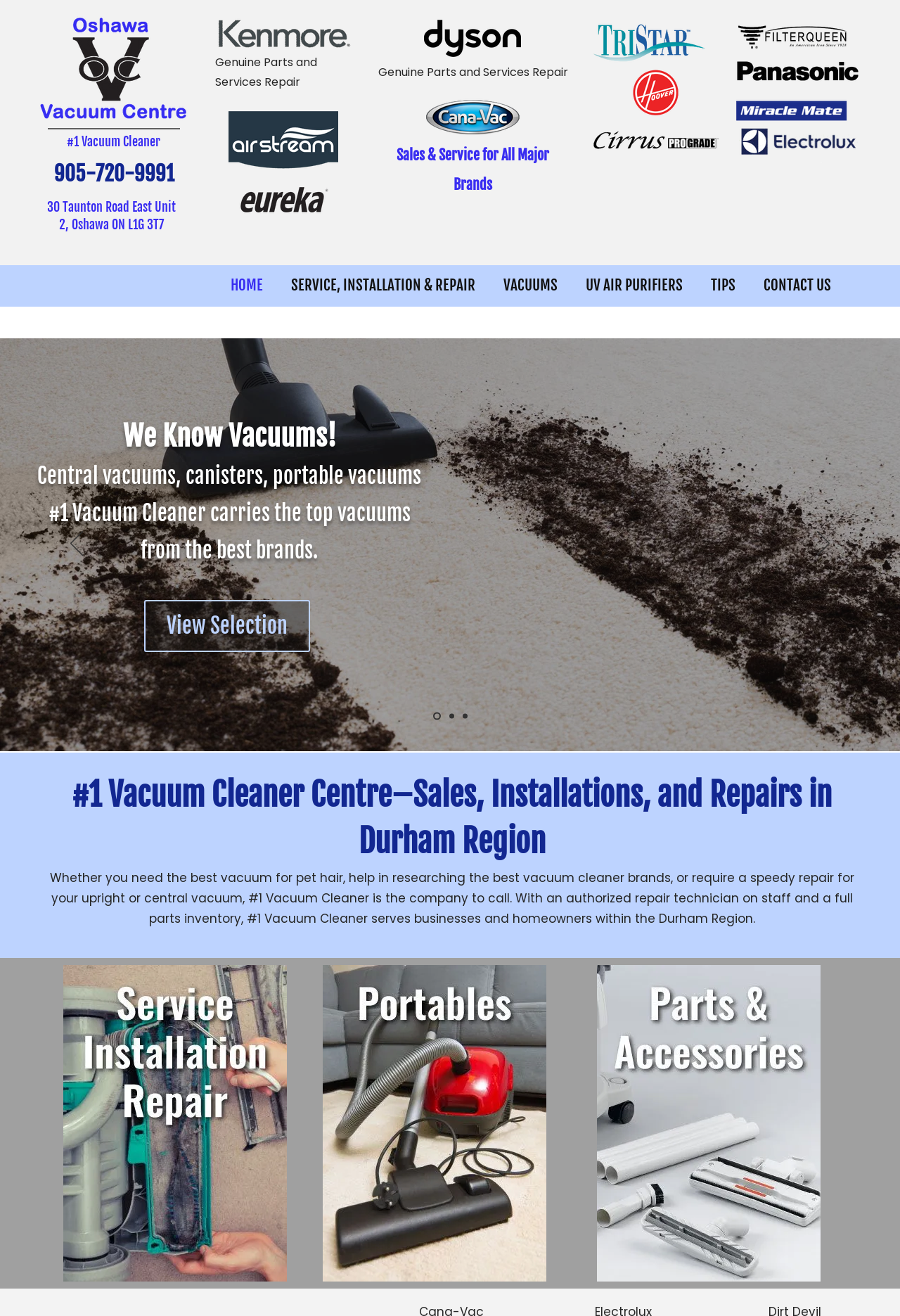Find and specify the bounding box coordinates that correspond to the clickable region for the instruction: "Click on the Oshawa Vacuum Centre link".

[0.041, 0.01, 0.212, 0.094]